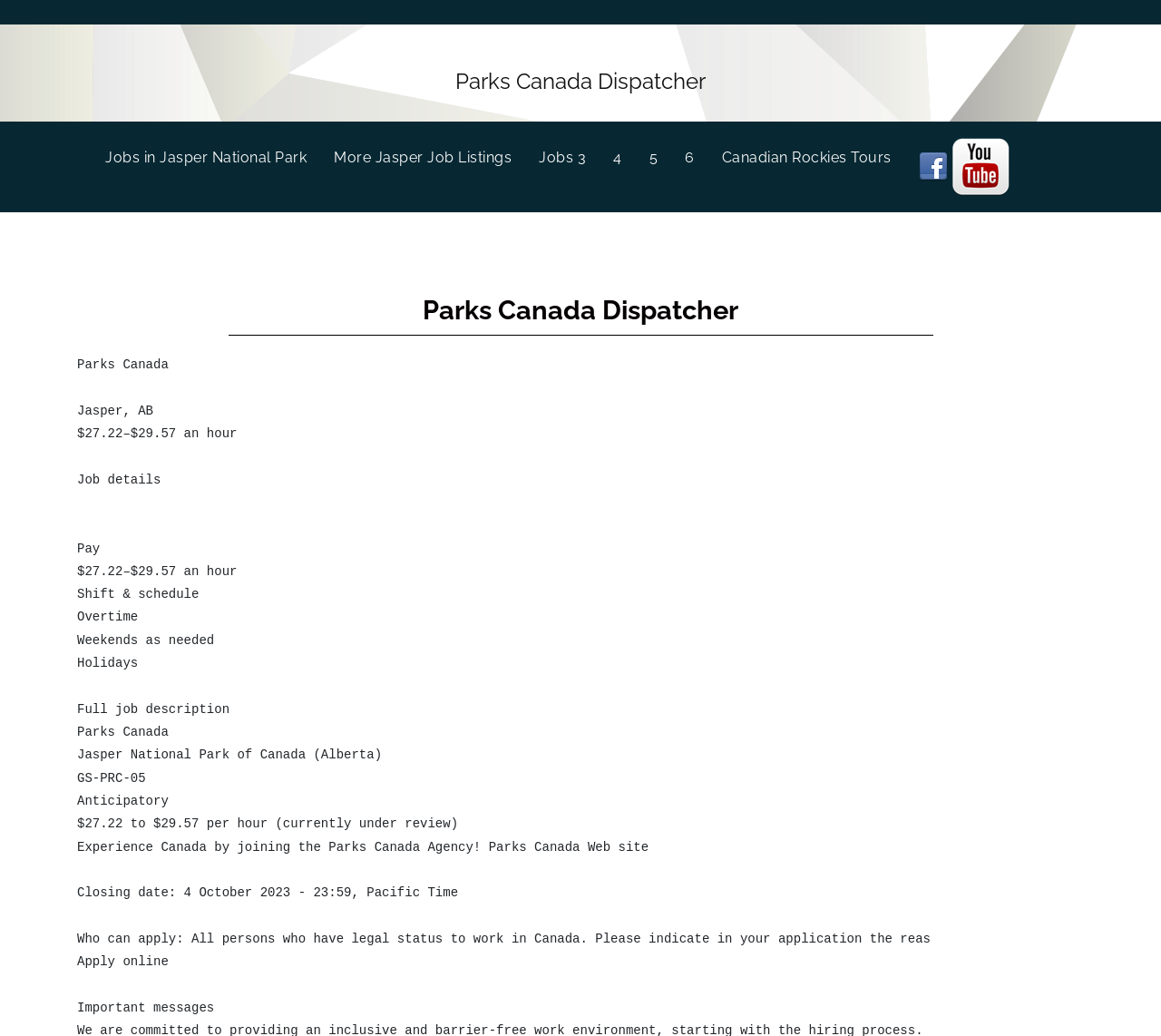What is the second job listing link?
Please provide a comprehensive answer based on the visual information in the image.

I looked at the links that seem to be related to job listings and found that the second link is 'More Jasper Job Listings'.